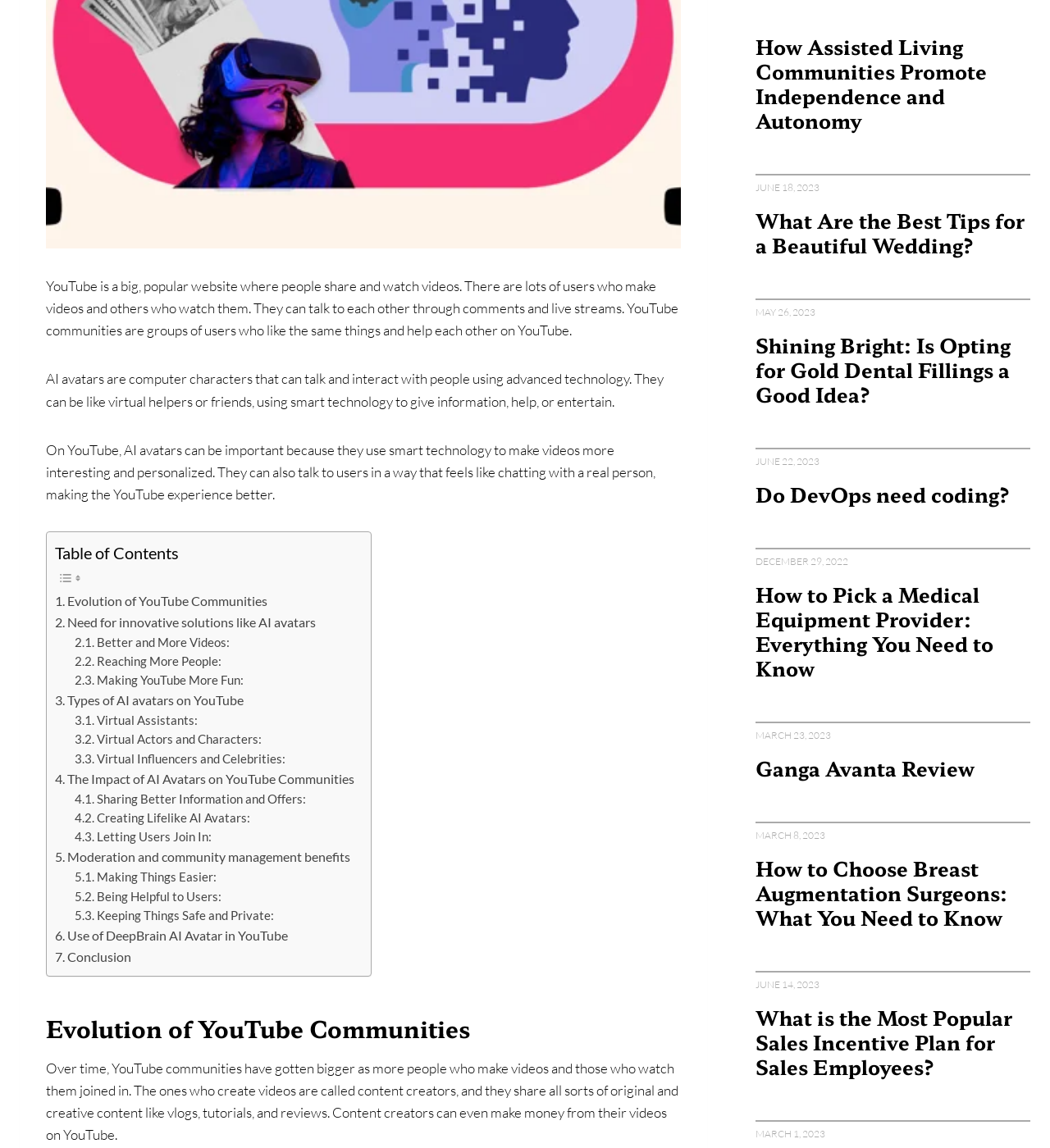Determine the bounding box coordinates (top-left x, top-left y, bottom-right x, bottom-right y) of the UI element described in the following text: Ganga Avanta Review

[0.72, 0.658, 0.981, 0.68]